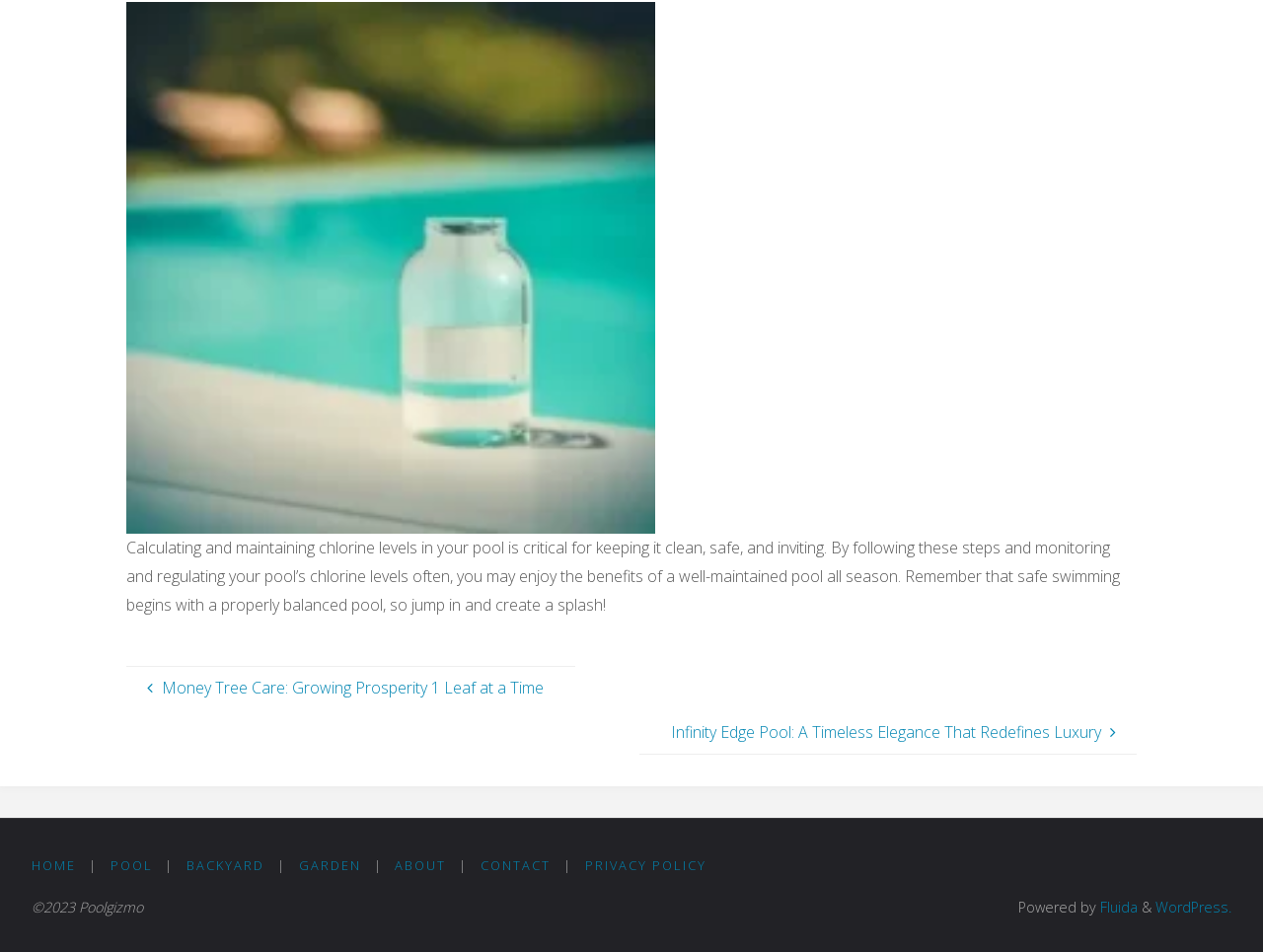Please specify the bounding box coordinates of the clickable section necessary to execute the following command: "Click the link to learn about pool care".

[0.1, 0.7, 0.455, 0.746]